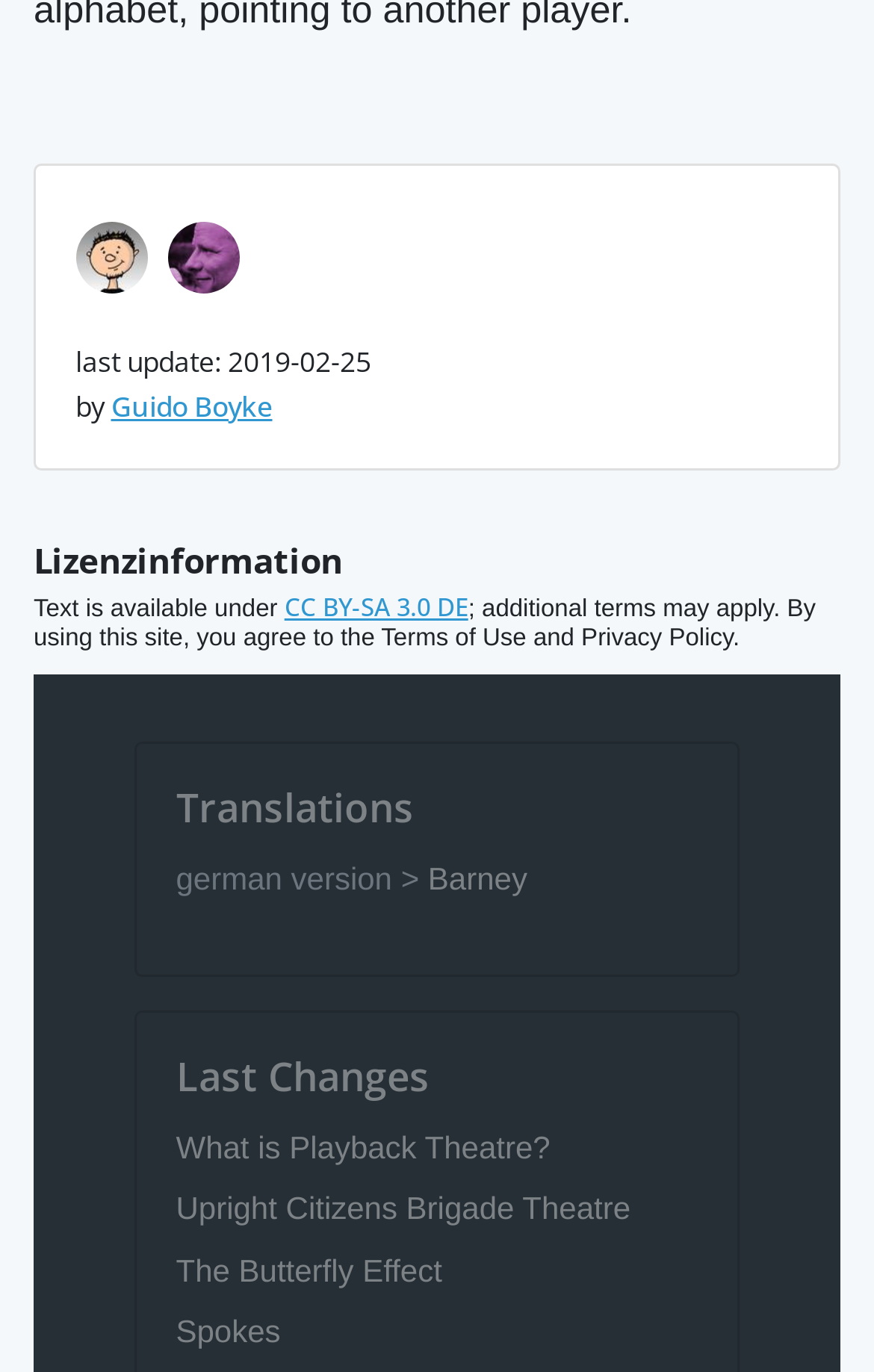Determine the bounding box coordinates of the clickable region to follow the instruction: "visit Barney's page".

[0.49, 0.627, 0.603, 0.653]